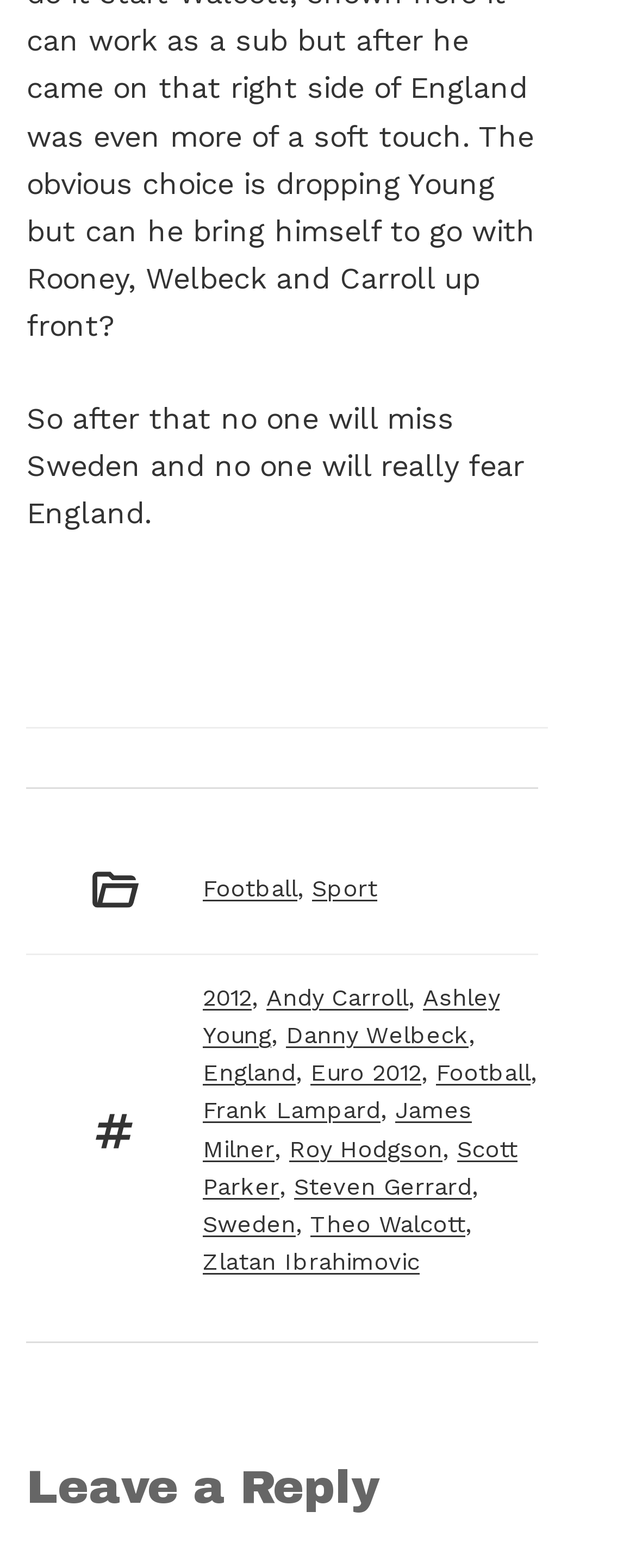Consider the image and give a detailed and elaborate answer to the question: 
What is the category of the article?

I determined the answer by looking at the footer section of the webpage, where it lists 'Categories' and 'Tags'. Under 'Categories', I found the links 'Football' and 'Sport', which suggests that the article belongs to these categories.